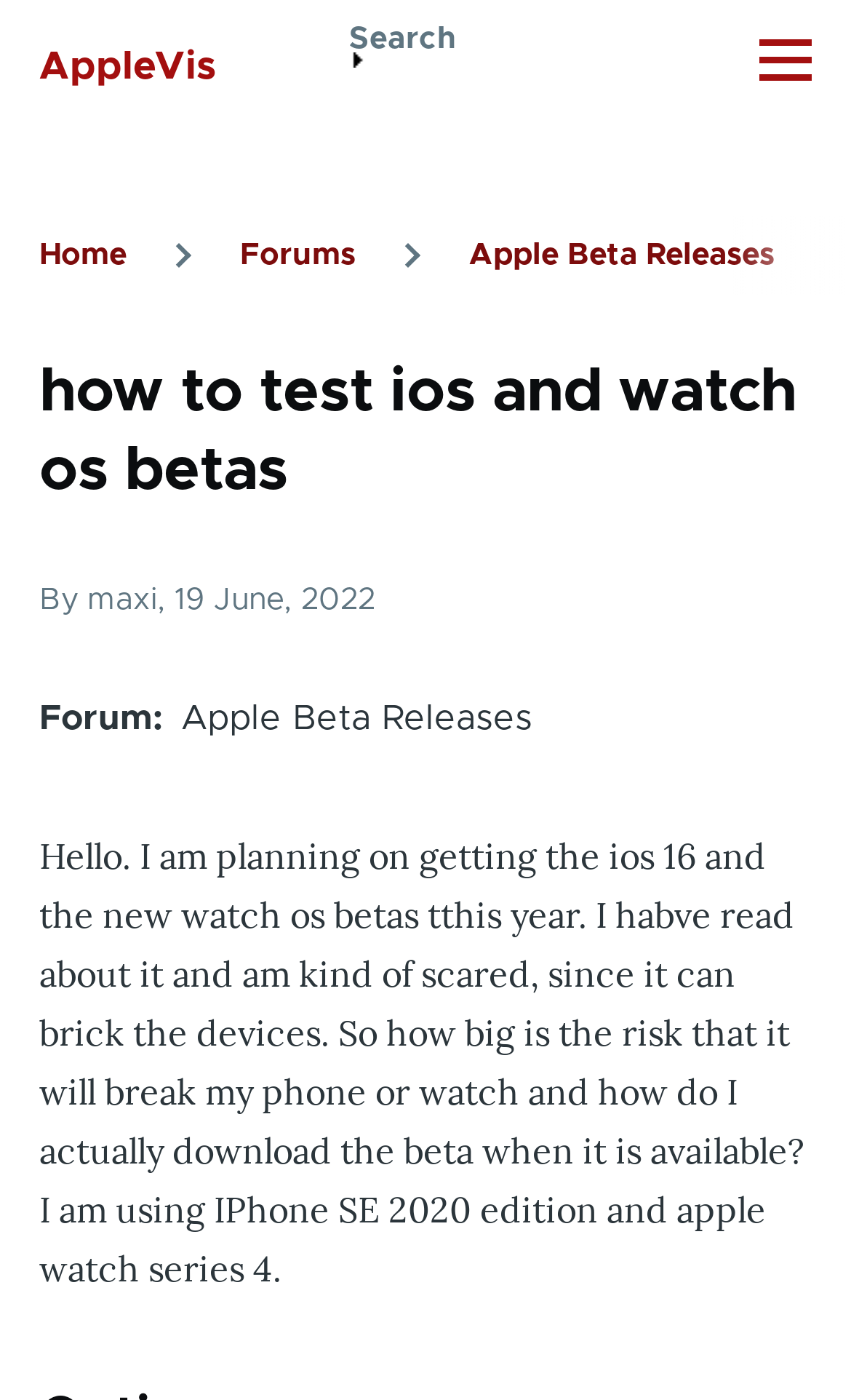Determine the main text heading of the webpage and provide its content.

how to test ios and watch os betas